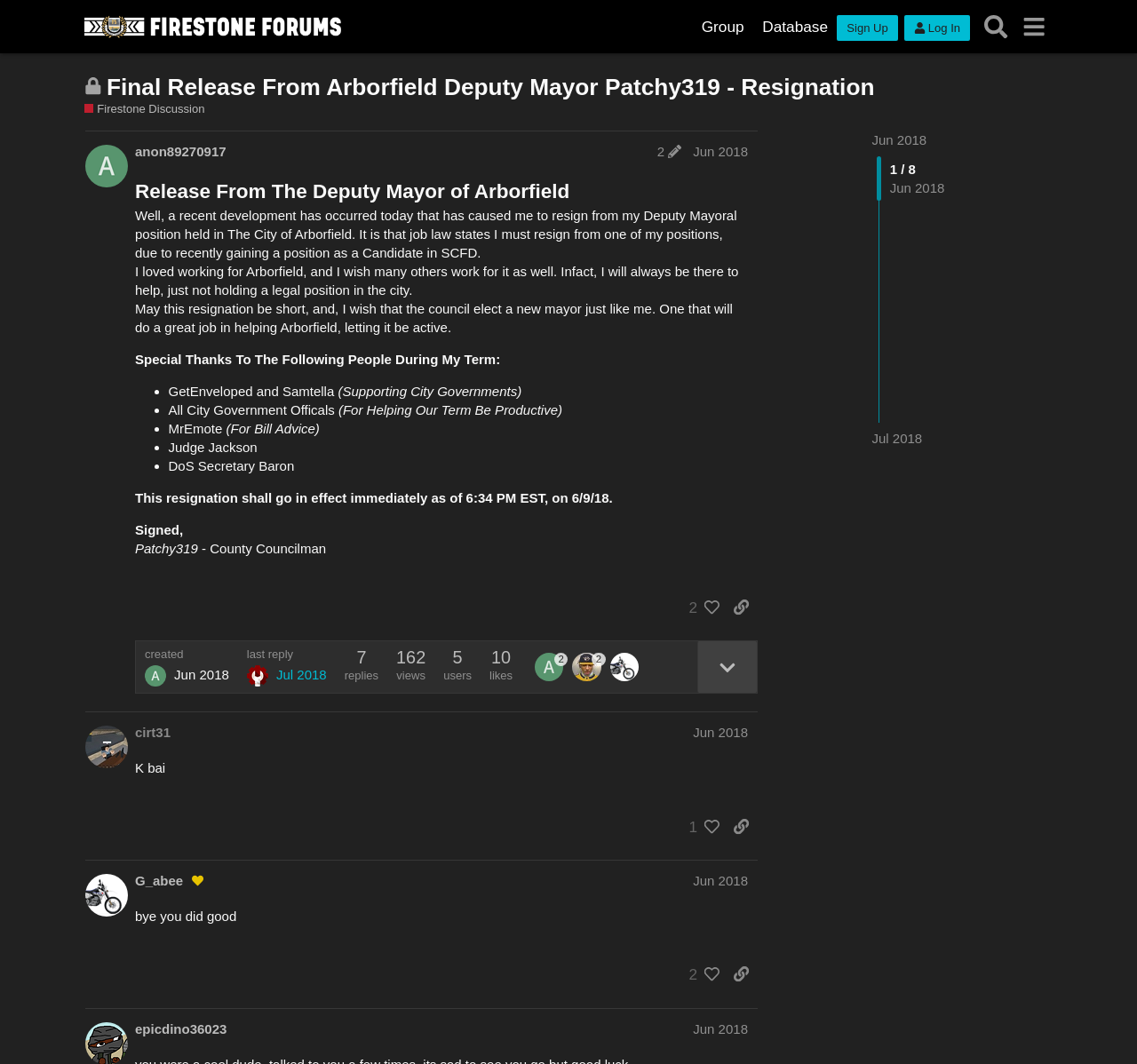Please identify the bounding box coordinates of the element I should click to complete this instruction: 'View post edit history'. The coordinates should be given as four float numbers between 0 and 1, like this: [left, top, right, bottom].

[0.573, 0.136, 0.604, 0.15]